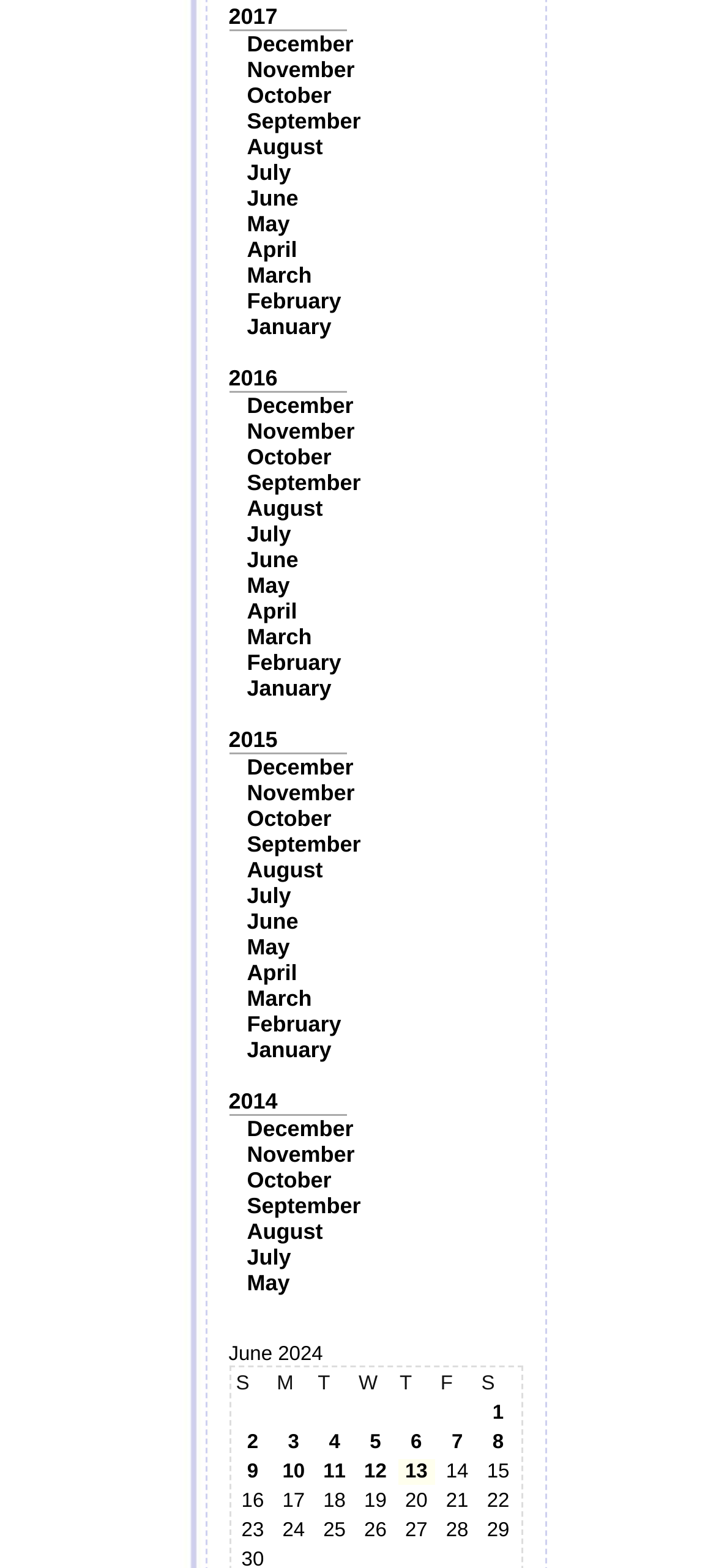Provide a single word or phrase to answer the given question: 
How many years are listed?

3